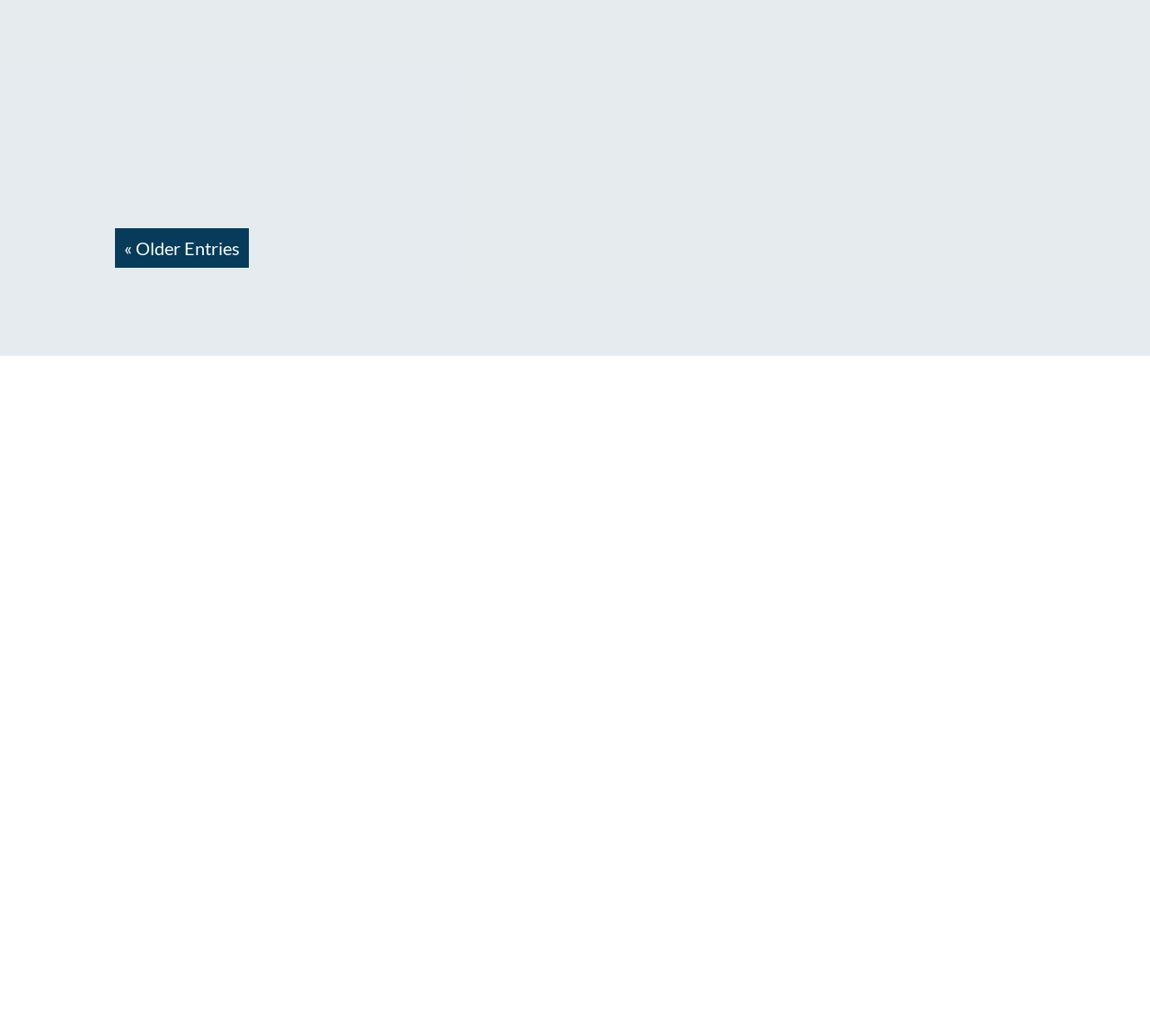What is the purpose of the form below?
Please provide an in-depth and detailed response to the question.

The purpose of the form below can be determined by looking at the heading 'READY TO EXPLORE?' and the text 'Ask us anything in the form below. If you want to get a quote or make a booking...' which indicates that the form is for asking questions or making a booking.